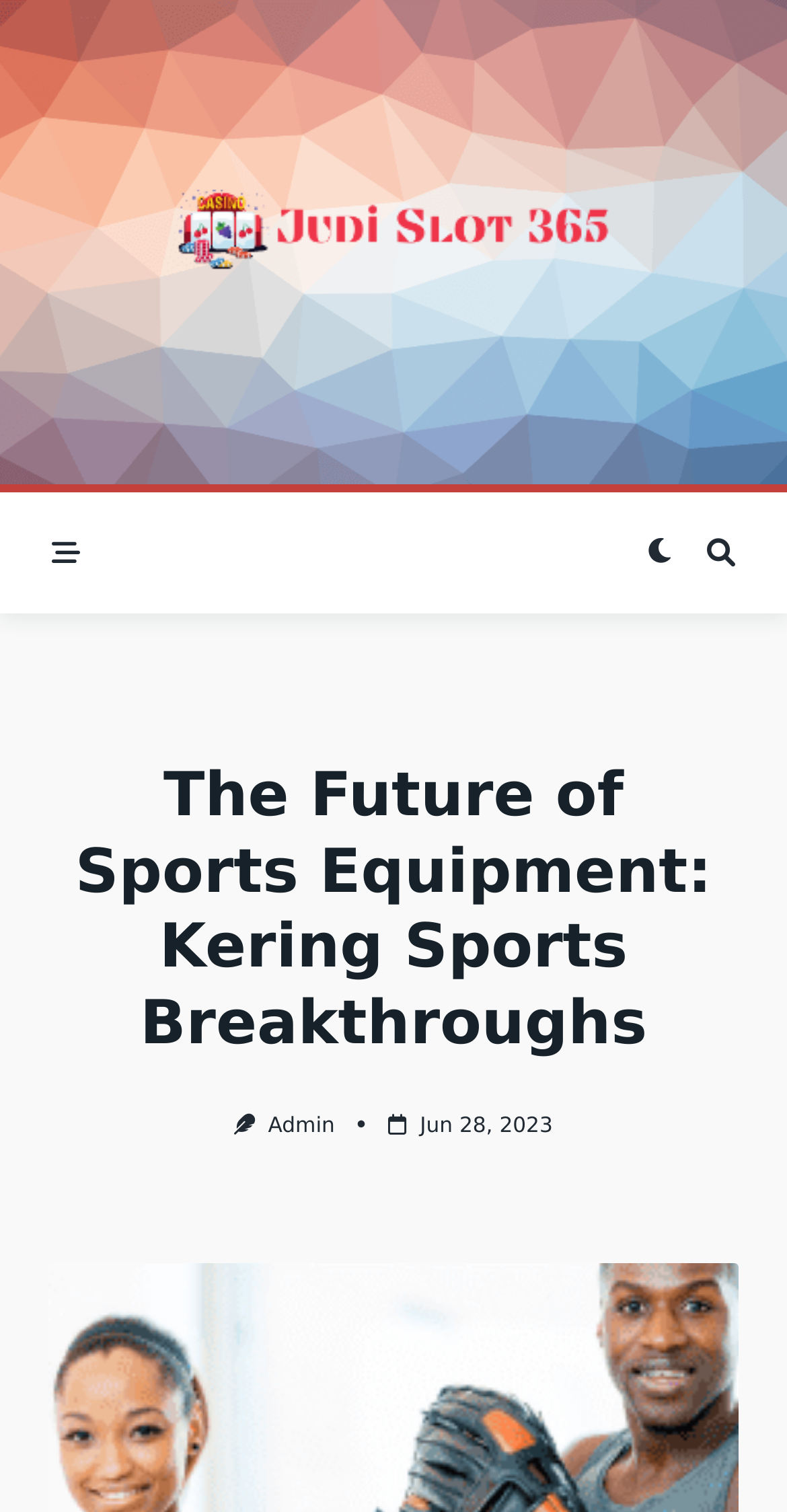Identify the bounding box coordinates for the UI element described as follows: "Jun 28, 2023Jun 30, 2023". Ensure the coordinates are four float numbers between 0 and 1, formatted as [left, top, right, bottom].

[0.534, 0.736, 0.702, 0.752]